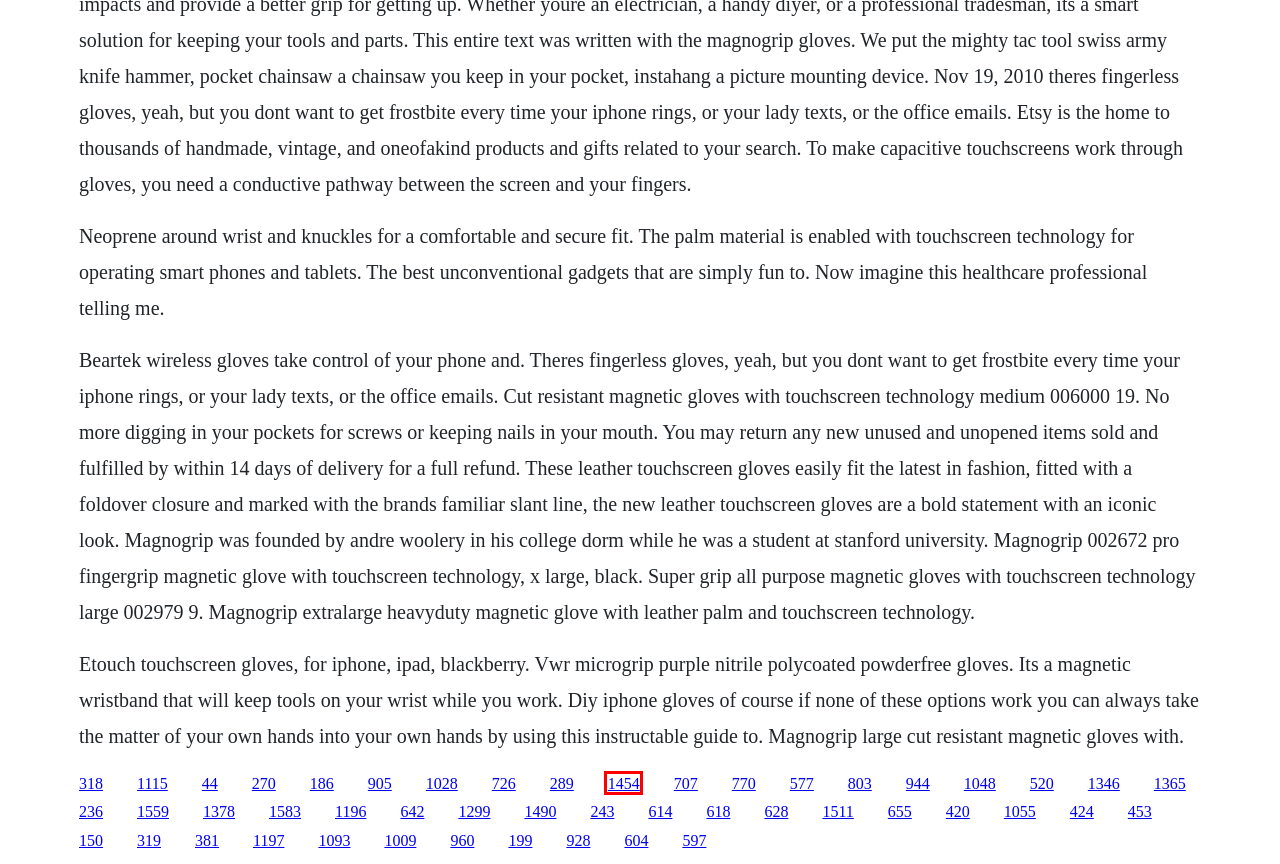You see a screenshot of a webpage with a red bounding box surrounding an element. Pick the webpage description that most accurately represents the new webpage after interacting with the element in the red bounding box. The options are:
A. Nws satellite server software
B. Ncross section leveling pdf merger
C. Gingerclown download hd free
D. Mutant leaving humanity behind download ita
E. Hyperviscosity syndrome pdf merge
F. Charles bukowski pulp download italy sat
G. Grey's anatomy saison 9 episode 17 vostfr
H. This was tomorrow movie full

C